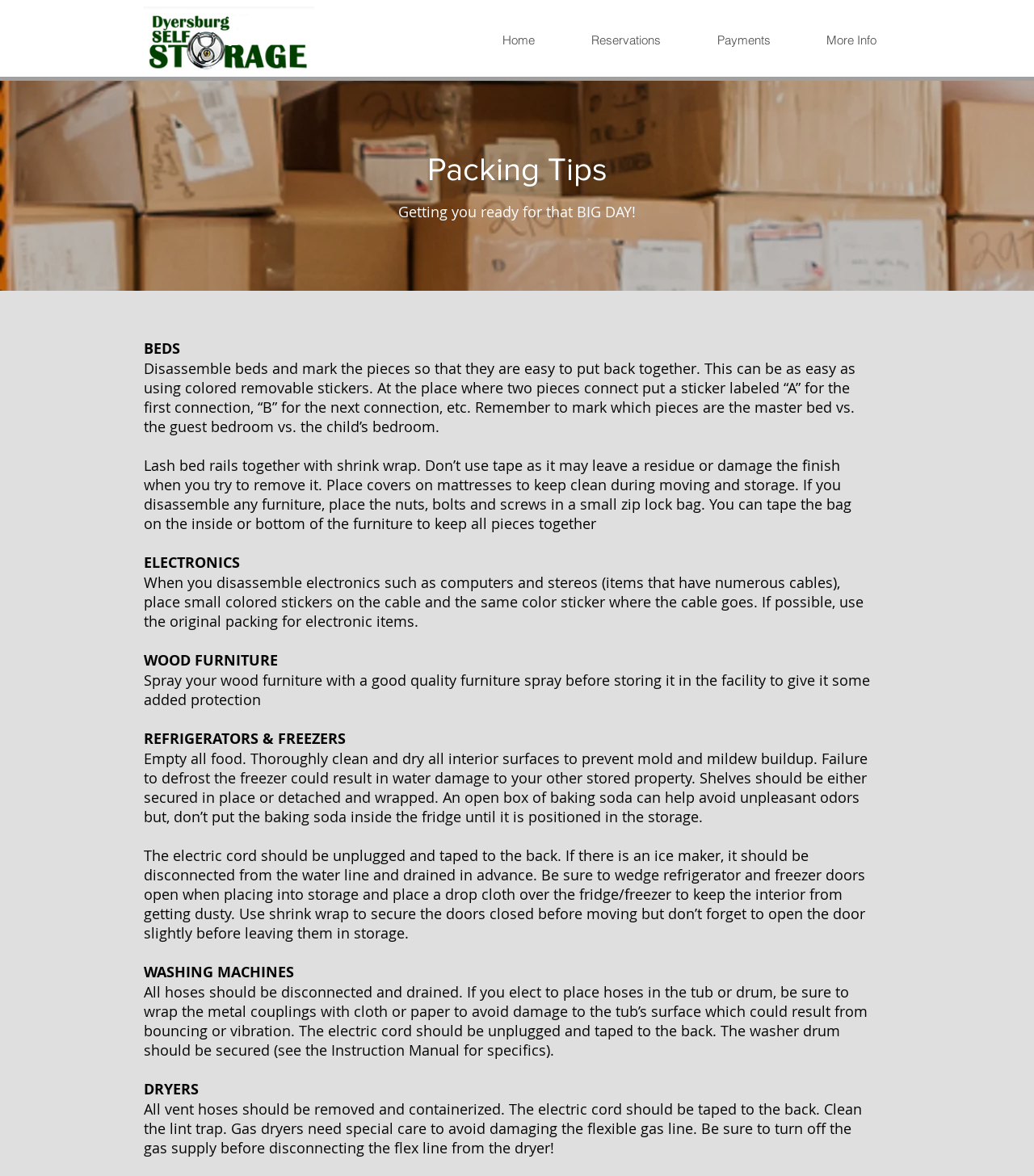Why should refrigerators and freezers be thoroughly cleaned and dried?
Please respond to the question with as much detail as possible.

The webpage recommends thoroughly cleaning and drying refrigerators and freezers to prevent mold and mildew buildup during storage, which can cause damage to the appliances and other stored items.